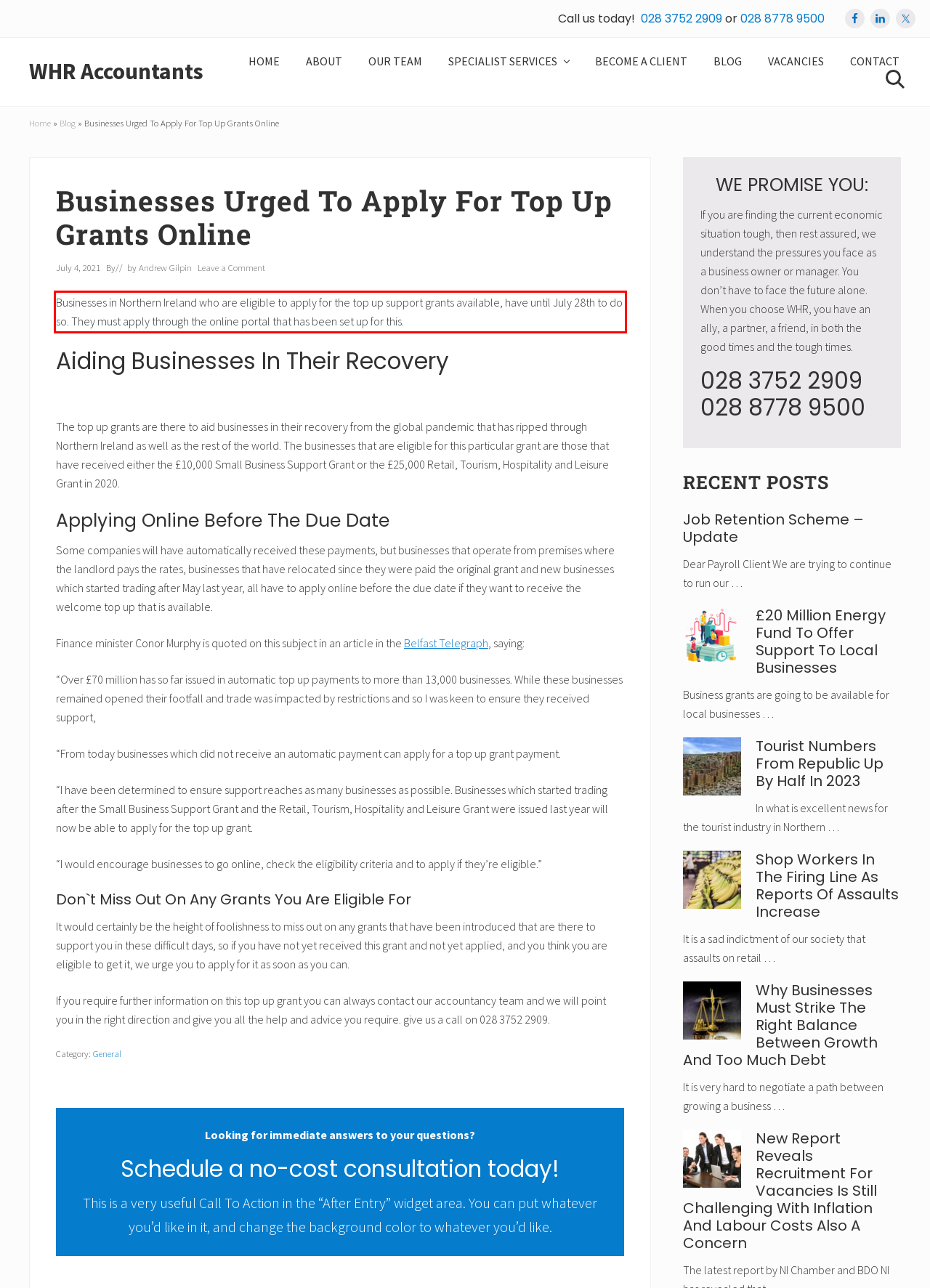In the screenshot of the webpage, find the red bounding box and perform OCR to obtain the text content restricted within this red bounding box.

Businesses in Northern Ireland who are eligible to apply for the top up support grants available, have until July 28th to do so. They must apply through the online portal that has been set up for this.